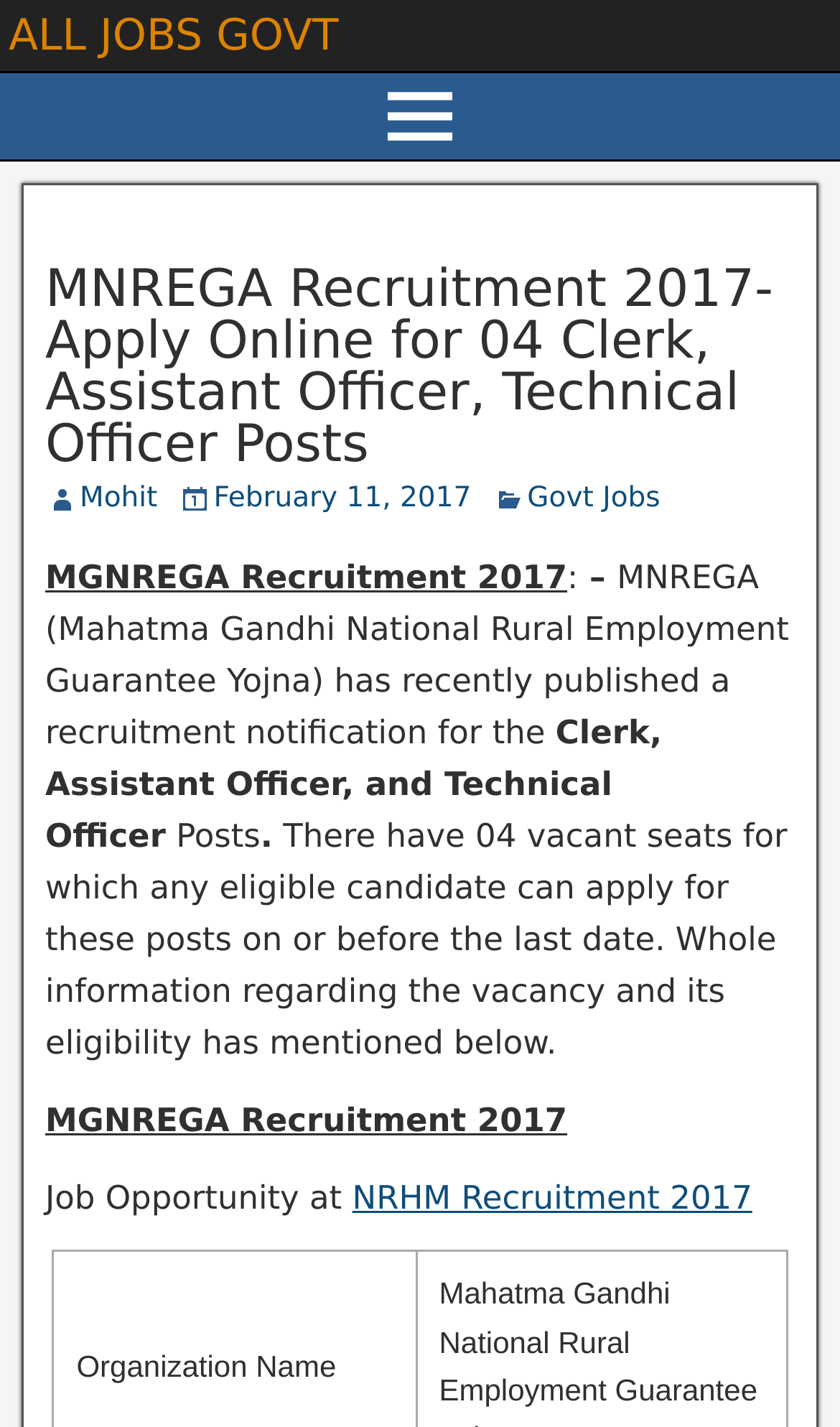Using the provided element description: "Newsletter", identify the bounding box coordinates. The coordinates should be four floats between 0 and 1 in the order [left, top, right, bottom].

None